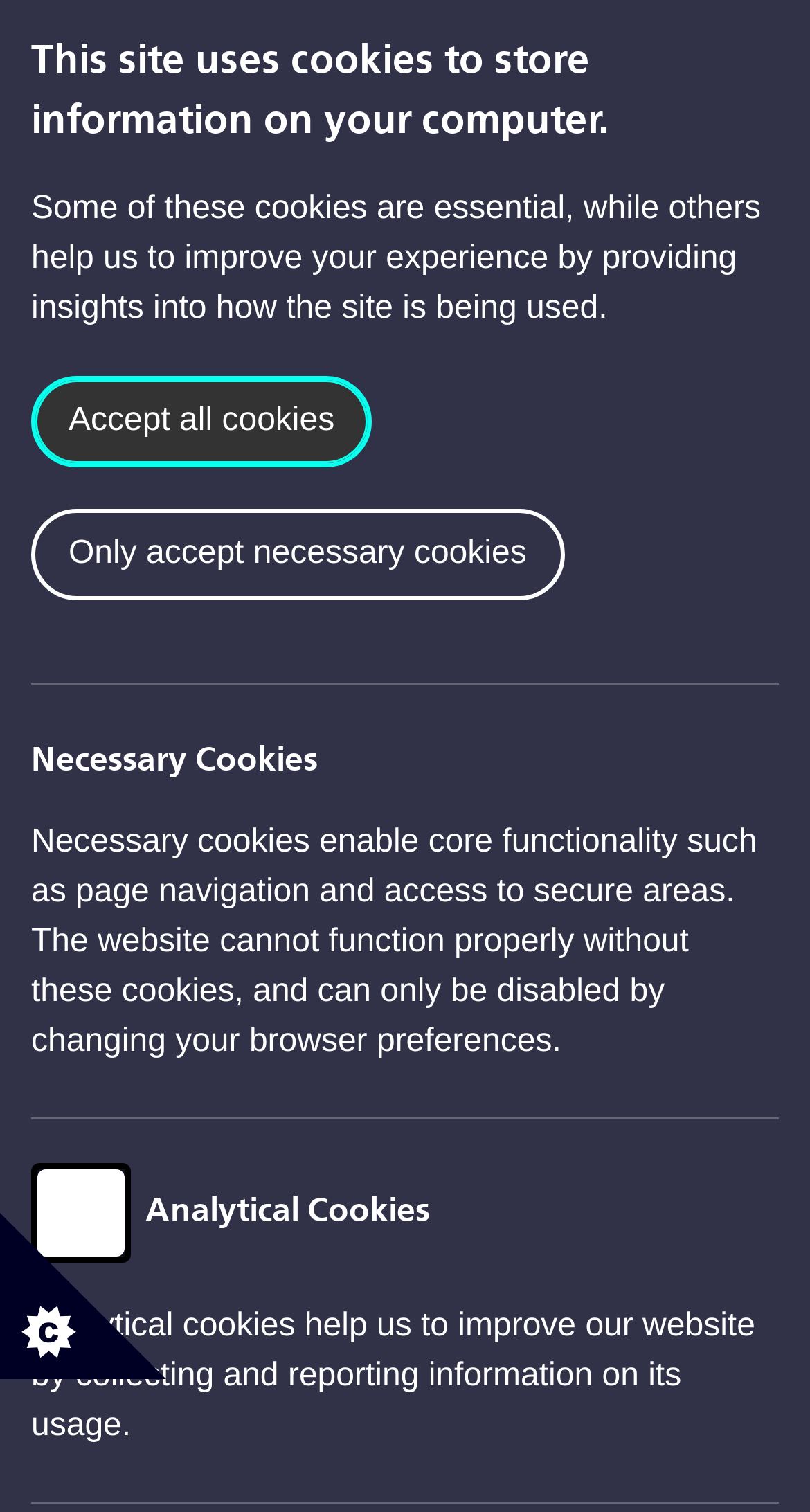What is the topic of the webpage?
Identify the answer in the screenshot and reply with a single word or phrase.

Culturally responsive initiatives